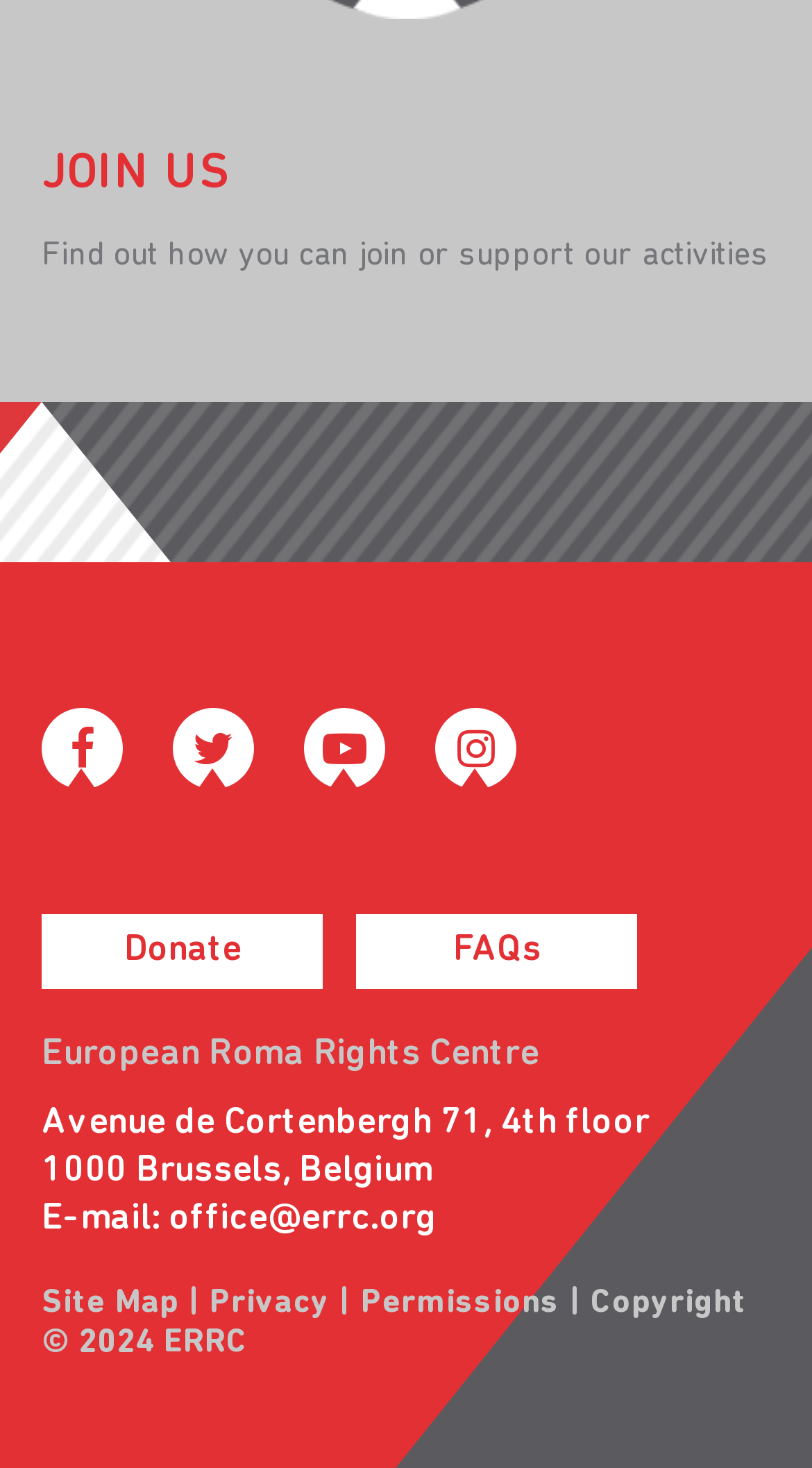Show me the bounding box coordinates of the clickable region to achieve the task as per the instruction: "View FAQs".

[0.438, 0.623, 0.785, 0.674]